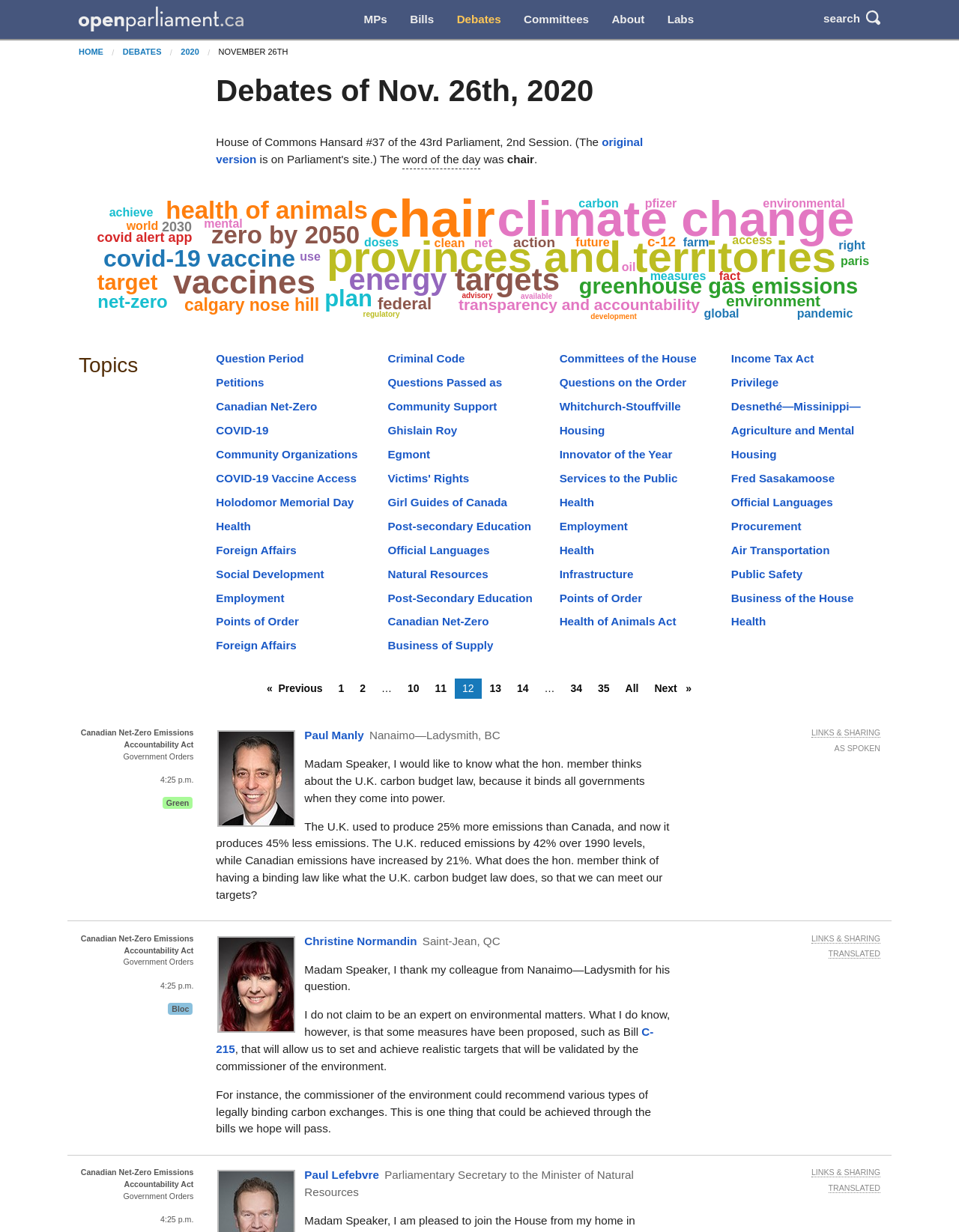What is the role of the Assistant Deputy Speaker?
Please provide a single word or phrase as your answer based on the image.

Presiding over the debate